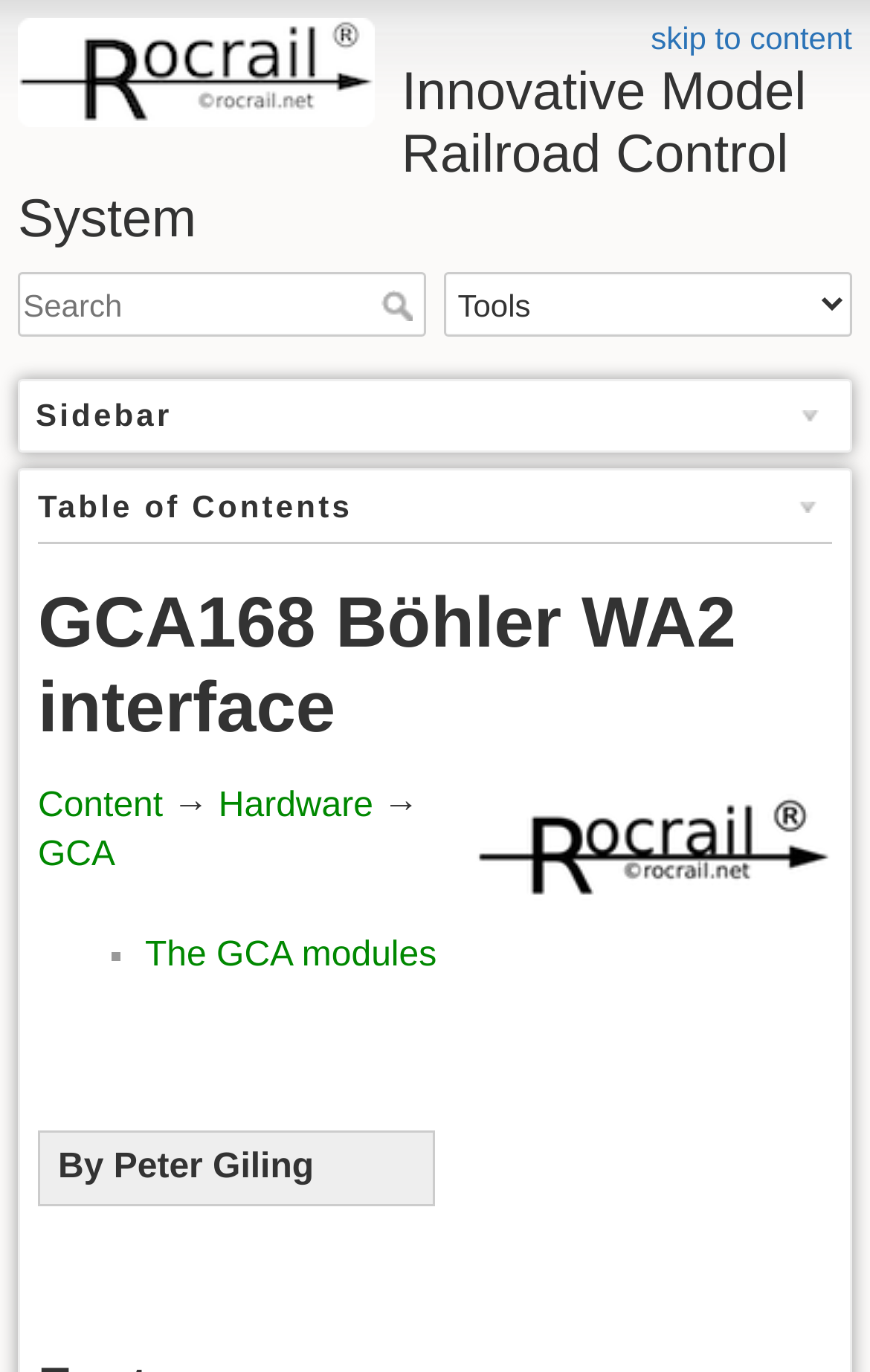What is the name of the interface mentioned in the sidebar?
Use the image to answer the question with a single word or phrase.

GCA168 Böhler WA2